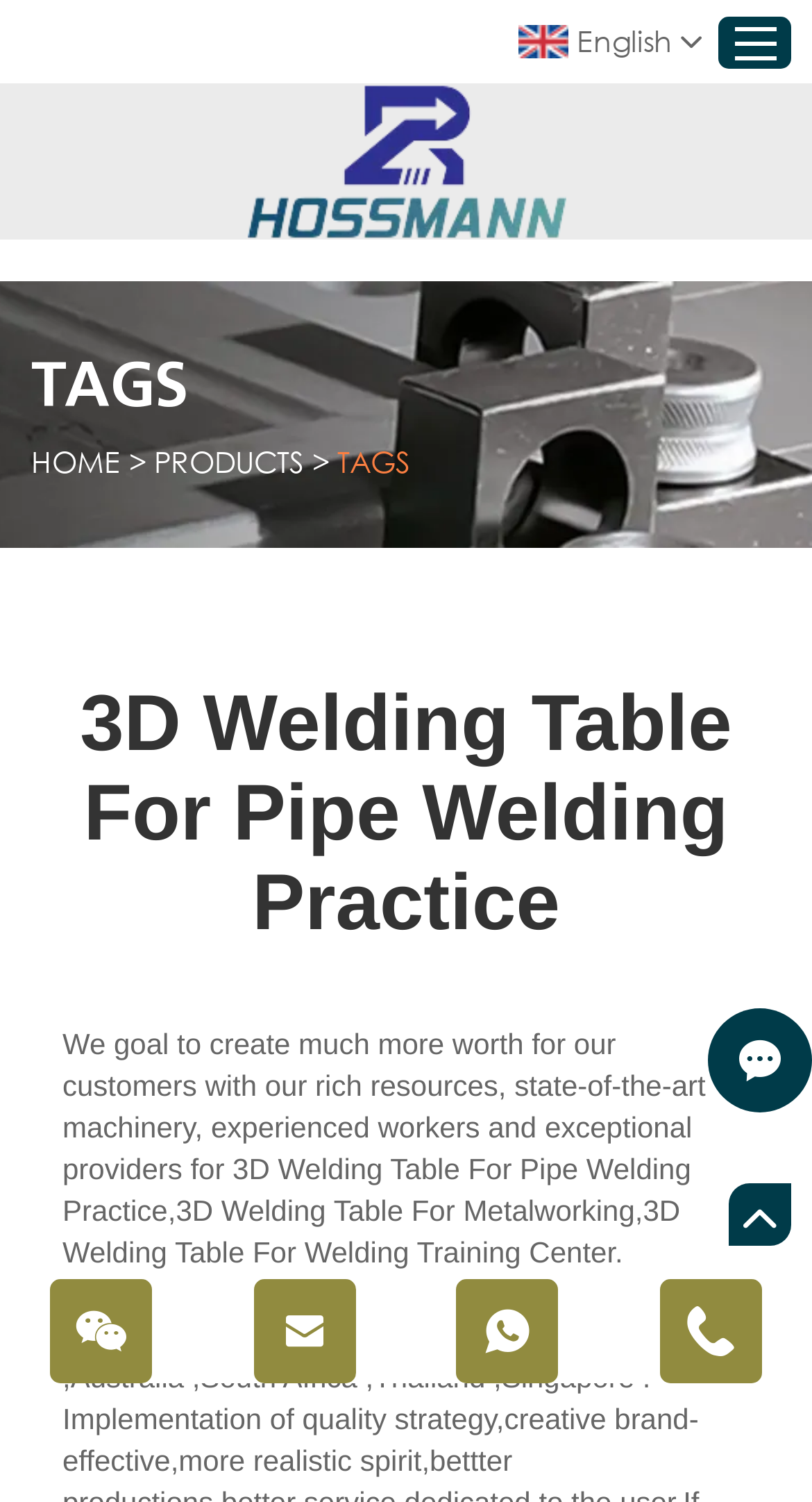Refer to the screenshot and give an in-depth answer to this question: What is the company name displayed on the webpage?

I found the company name by looking at the link element with the text 'Hebei Hossmann Industrial Equipment Co.,Ltd' which is also accompanied by an image with the same description. This suggests that the company name is prominently displayed on the webpage.